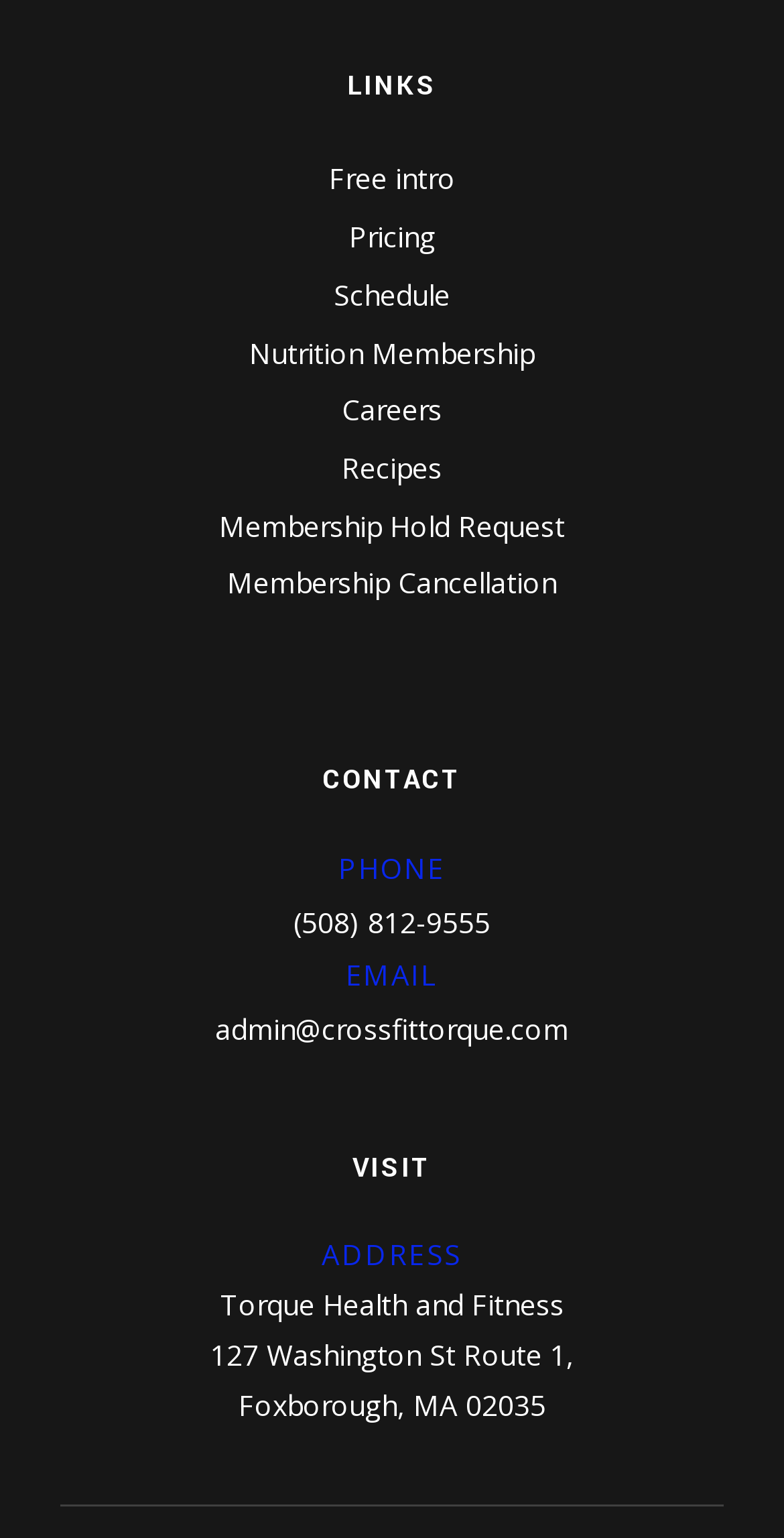What is the name of the gym?
Provide a one-word or short-phrase answer based on the image.

Torque Health and Fitness